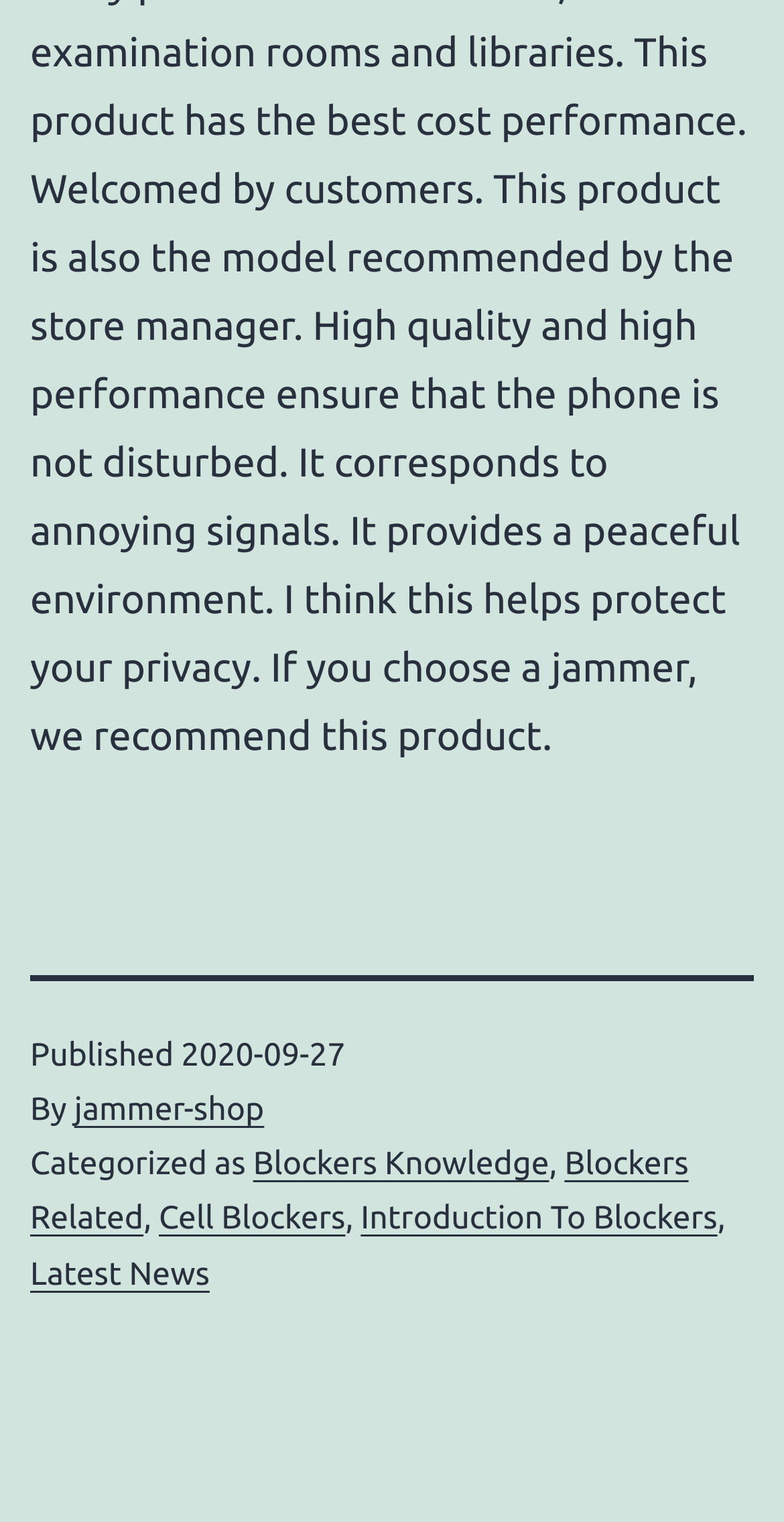Bounding box coordinates are specified in the format (top-left x, top-left y, bottom-right x, bottom-right y). All values are floating point numbers bounded between 0 and 1. Please provide the bounding box coordinate of the region this sentence describes: Introduction To Blockers

[0.46, 0.789, 0.915, 0.813]